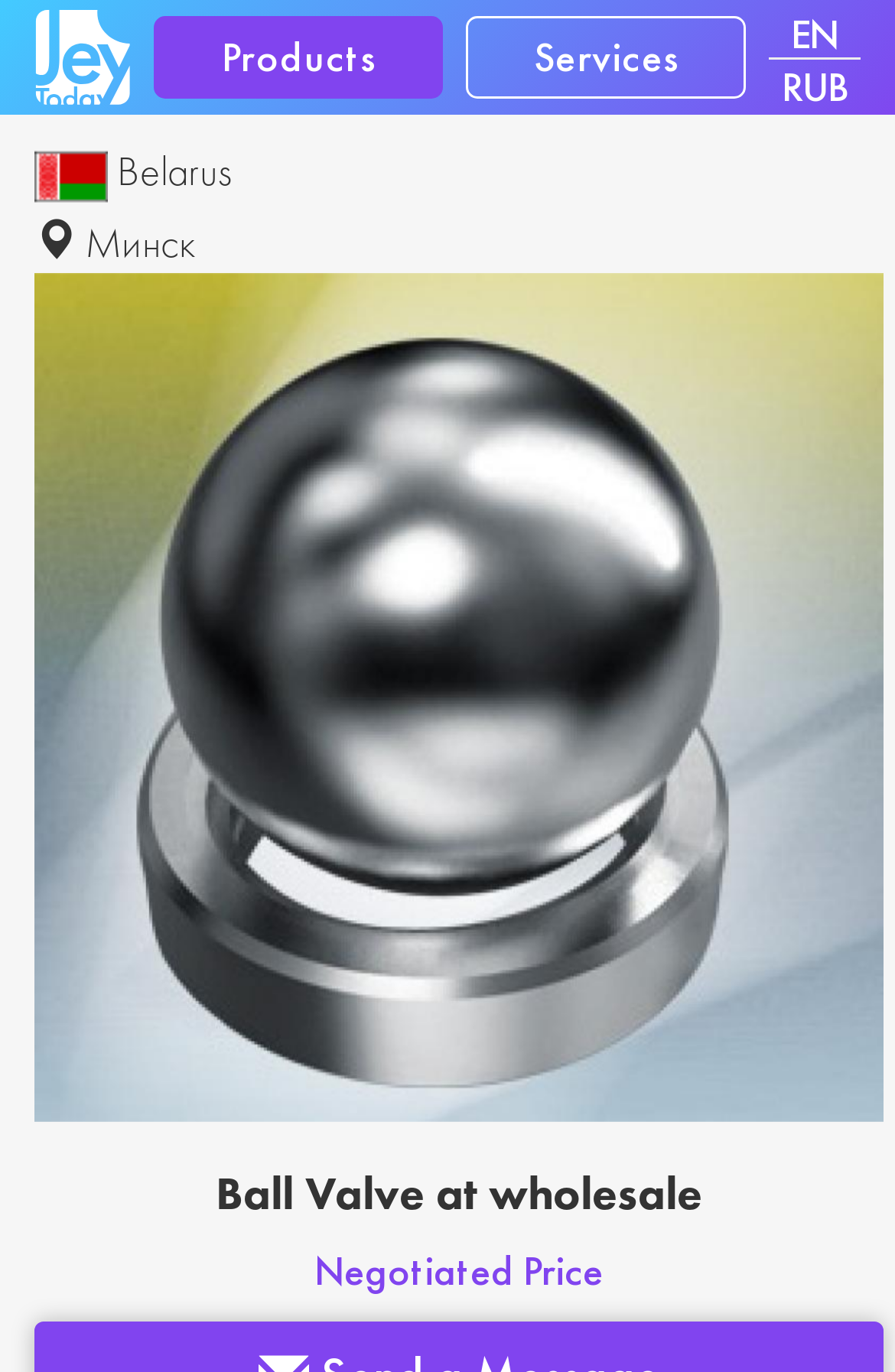Provide the bounding box coordinates in the format (top-left x, top-left y, bottom-right x, bottom-right y). All values are floating point numbers between 0 and 1. Determine the bounding box coordinate of the UI element described as: Products

[0.172, 0.012, 0.495, 0.072]